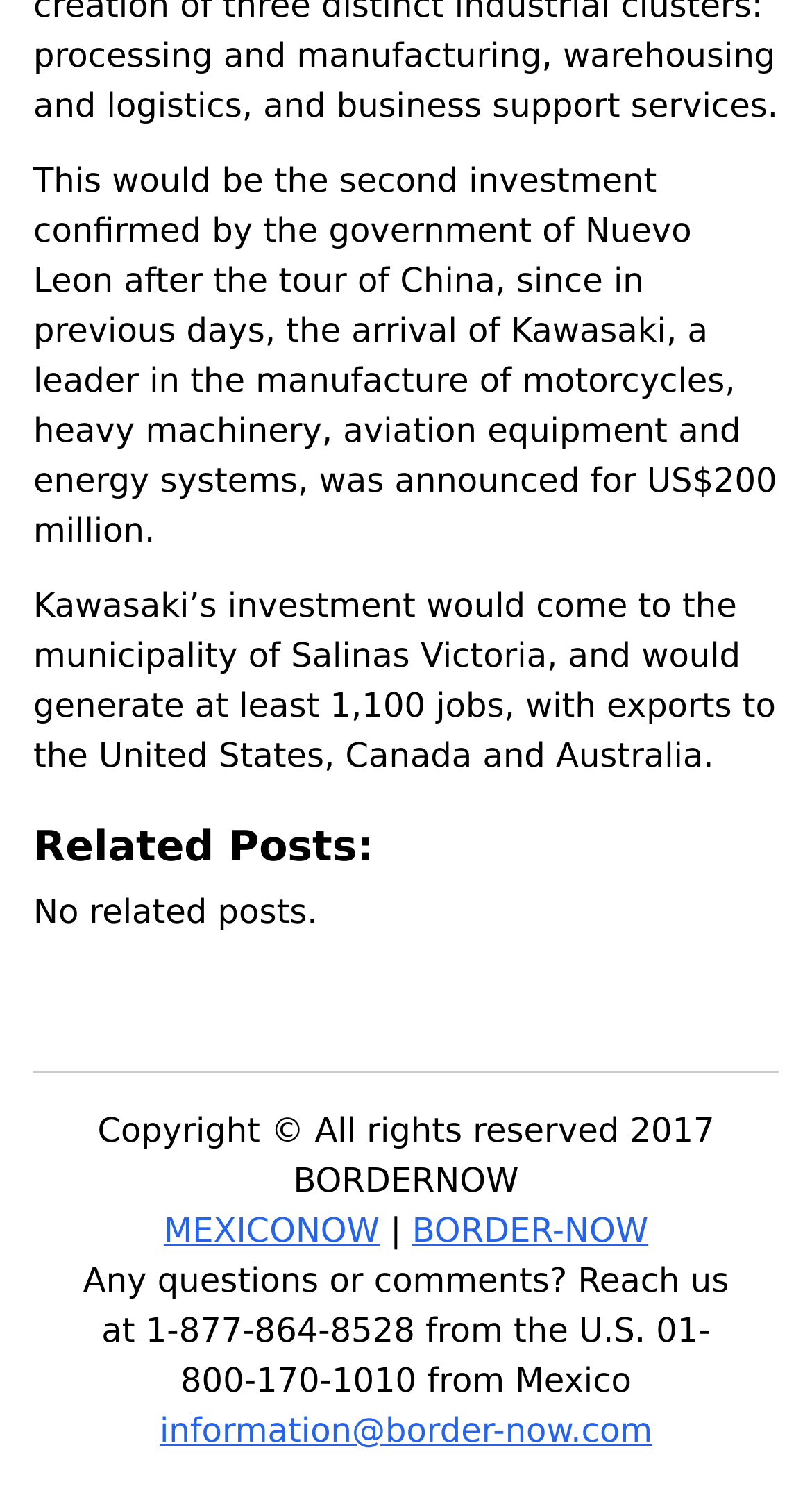Locate the bounding box for the described UI element: "MEXICONOW". Ensure the coordinates are four float numbers between 0 and 1, formatted as [left, top, right, bottom].

[0.202, 0.806, 0.468, 0.832]